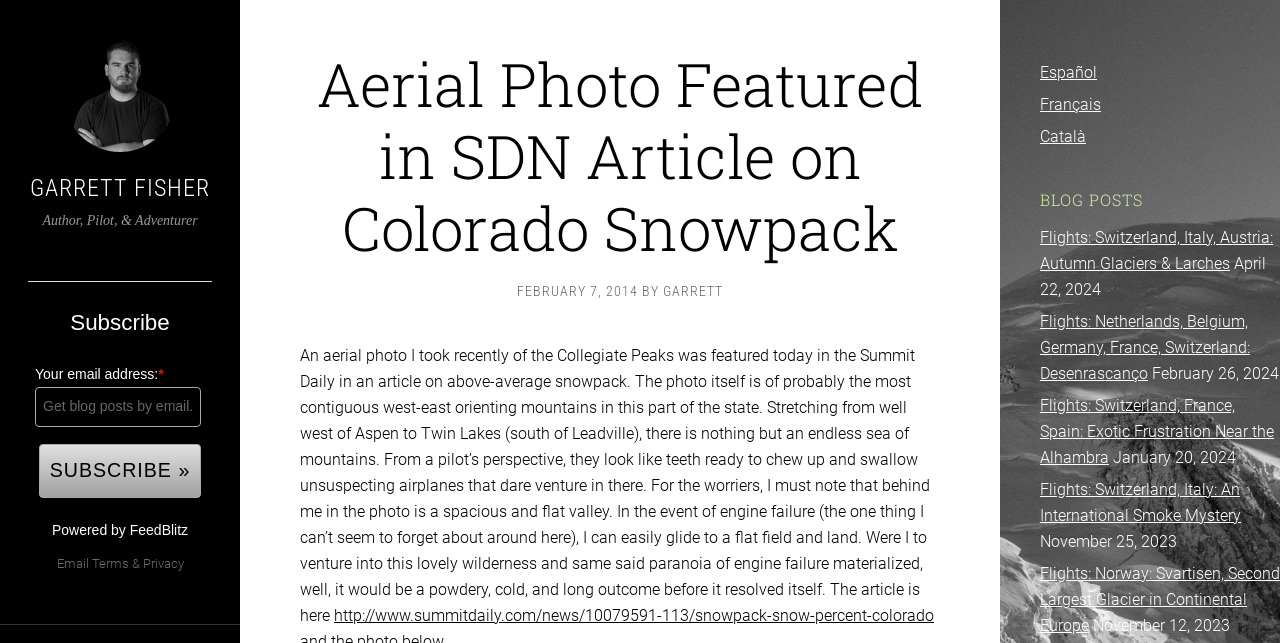Can you provide the bounding box coordinates for the element that should be clicked to implement the instruction: "Check the email subscription form"?

[0.022, 0.437, 0.166, 0.855]